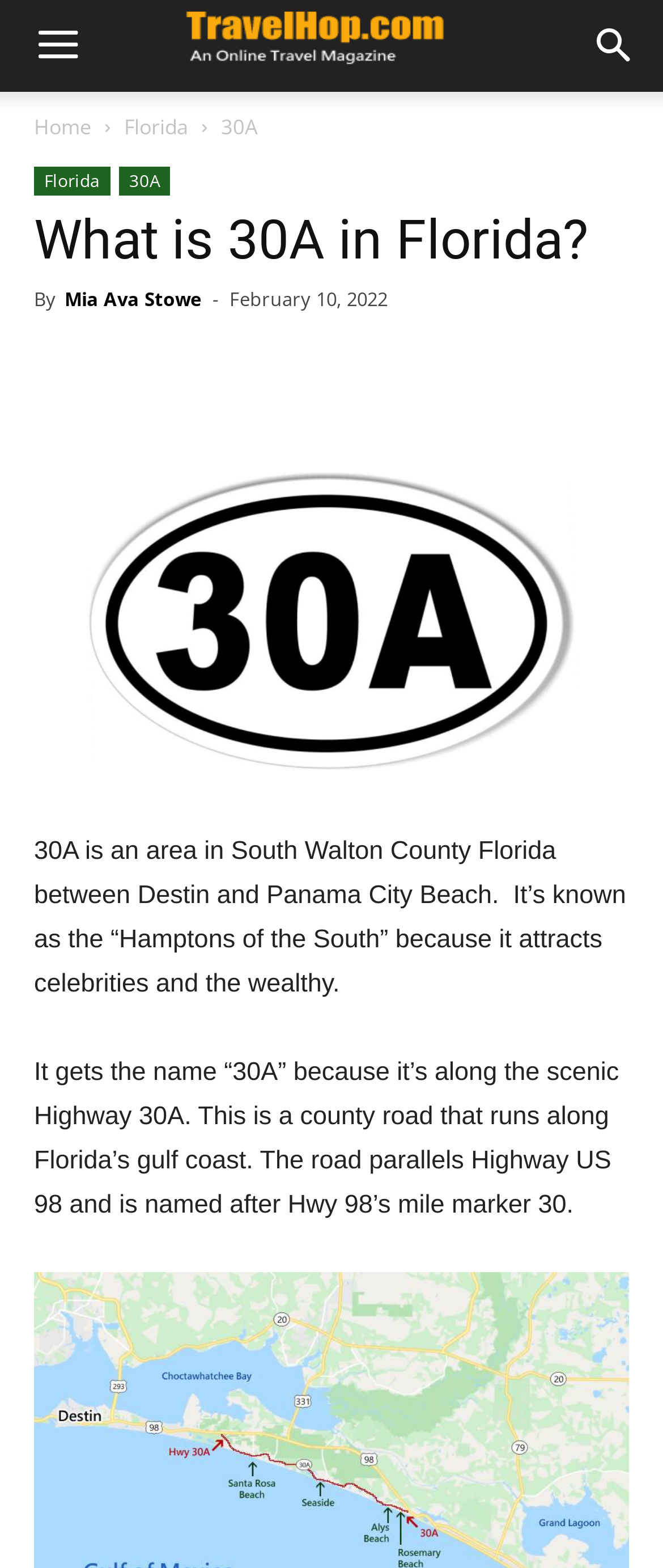What is 30A known as?
Using the image as a reference, give an elaborate response to the question.

I found this answer by reading the static text on the webpage, which states 'It’s known as the “Hamptons of the South” because it attracts celebrities and the wealthy.'